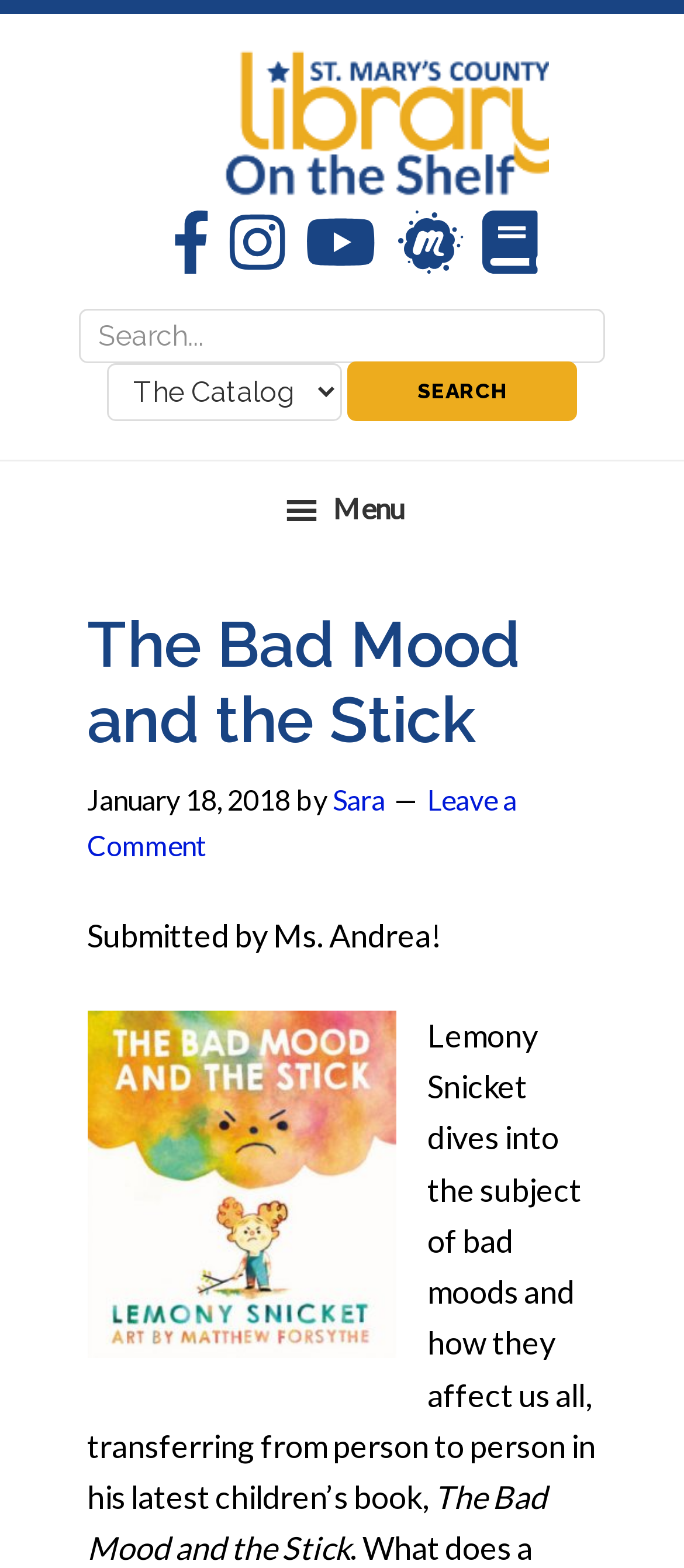How many social media links are there?
Identify the answer in the screenshot and reply with a single word or phrase.

4